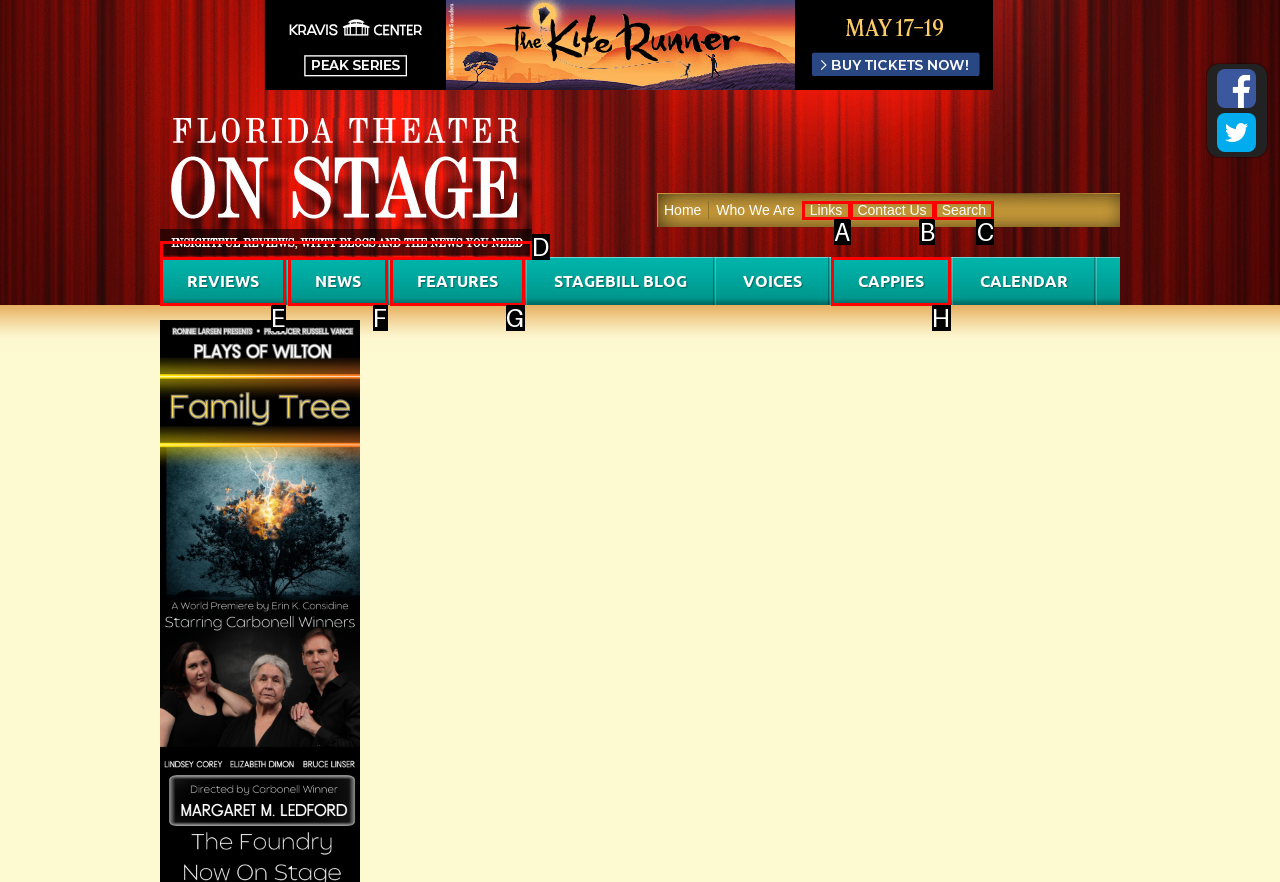From the description: Contact Us, identify the option that best matches and reply with the letter of that option directly.

B